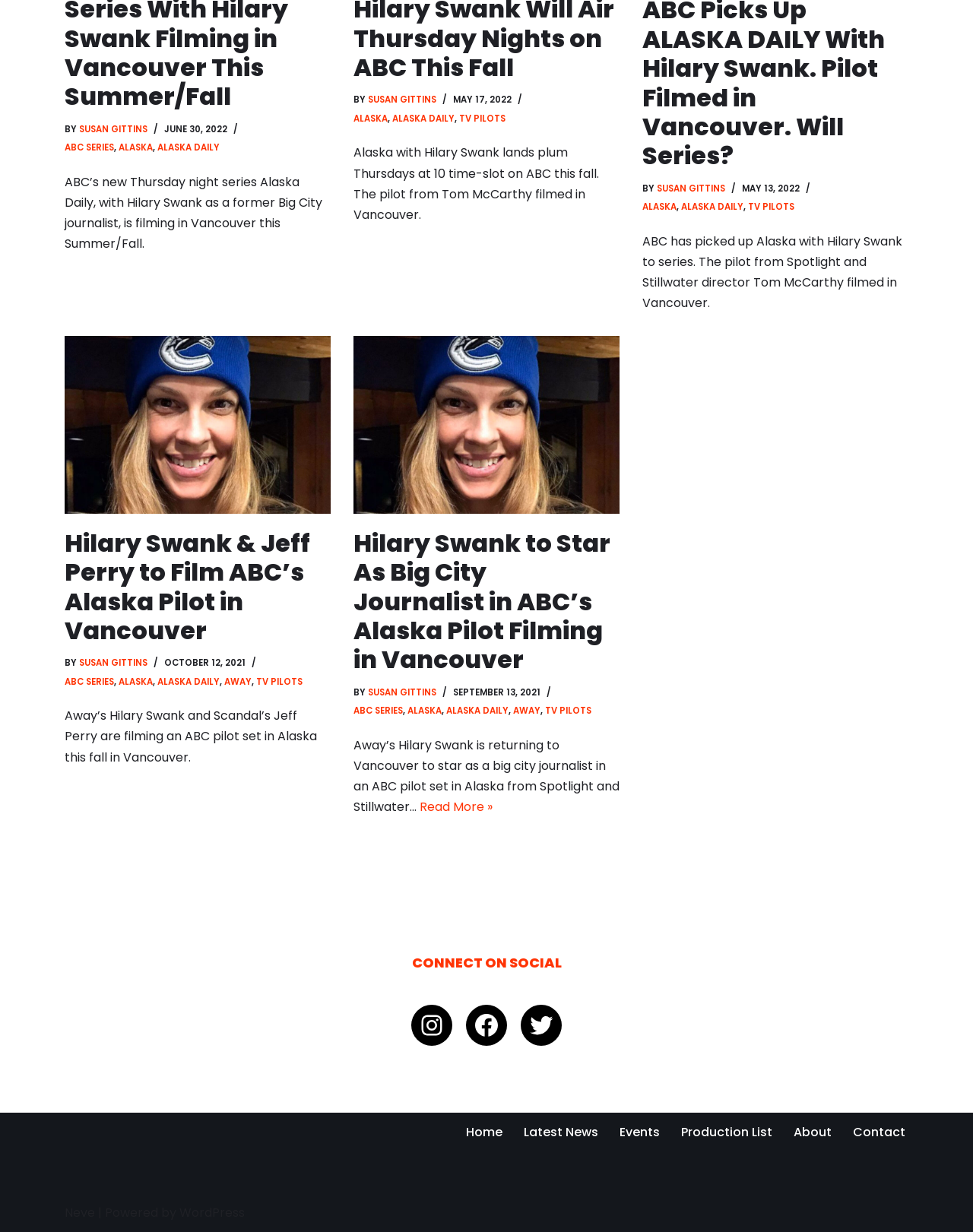Using the element description Alaska, predict the bounding box coordinates for the UI element. Provide the coordinates in (top-left x, top-left y, bottom-right x, bottom-right y) format with values ranging from 0 to 1.

[0.122, 0.115, 0.157, 0.125]